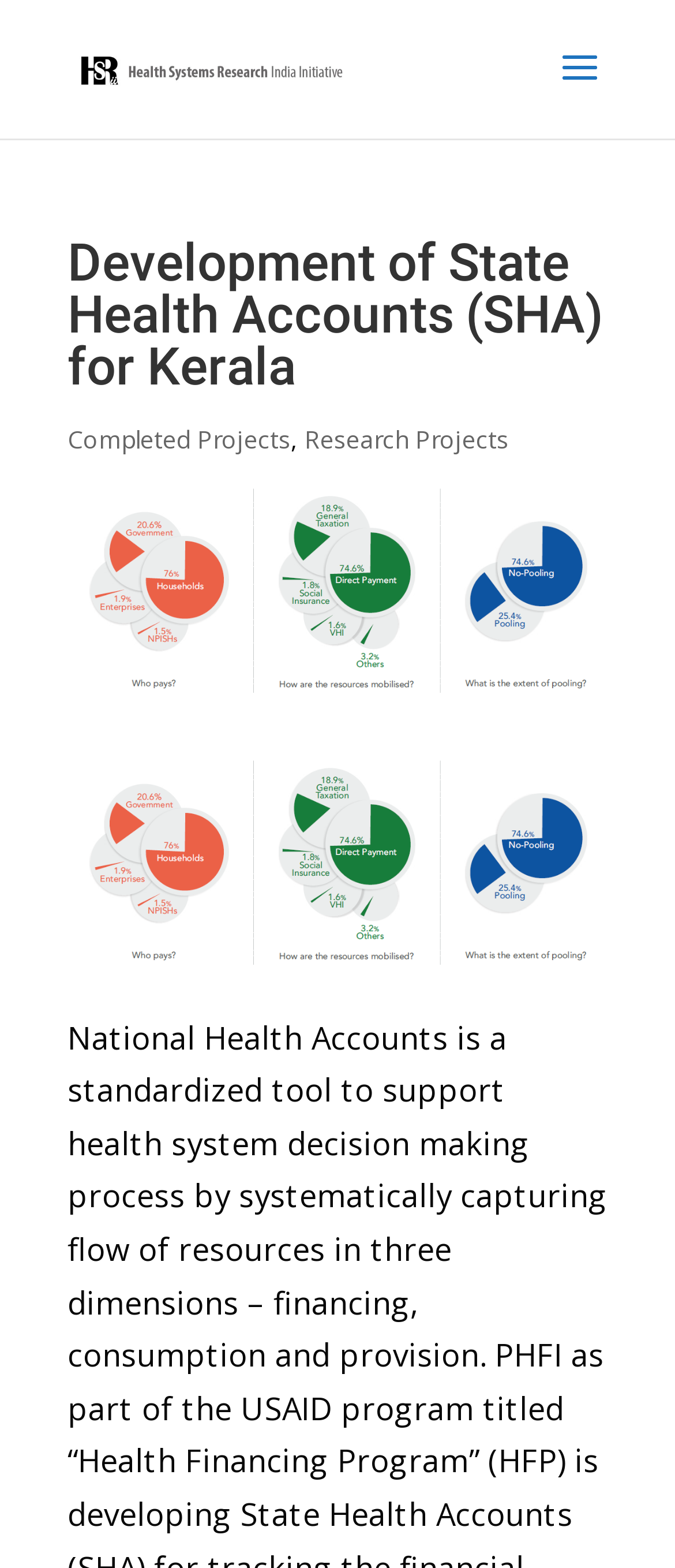Locate the UI element described by alt="HSRII" in the provided webpage screenshot. Return the bounding box coordinates in the format (top-left x, top-left y, bottom-right x, bottom-right y), ensuring all values are between 0 and 1.

[0.113, 0.029, 0.513, 0.055]